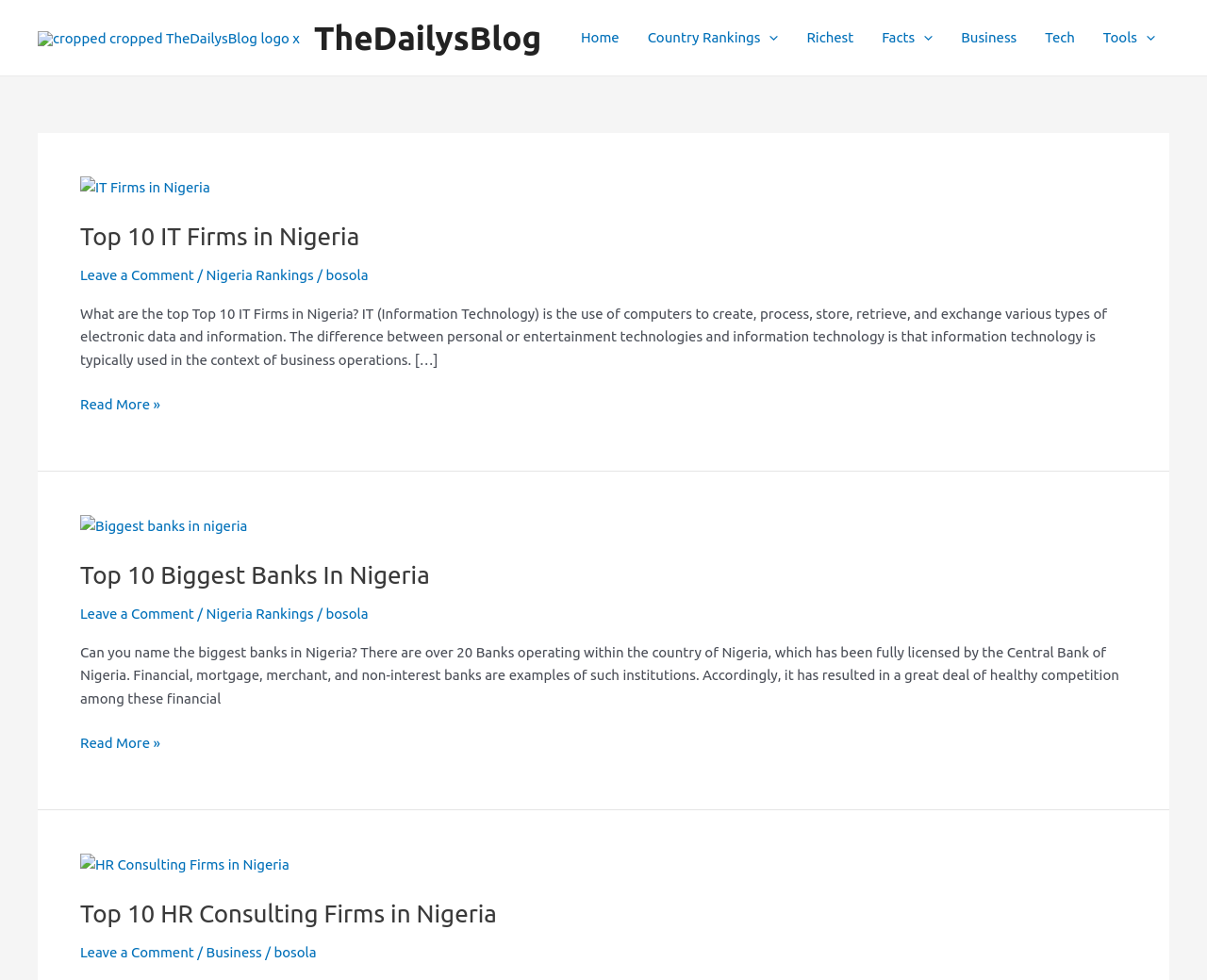Provide the bounding box coordinates of the HTML element described as: "bosola". The bounding box coordinates should be four float numbers between 0 and 1, i.e., [left, top, right, bottom].

[0.27, 0.618, 0.305, 0.634]